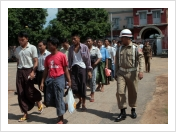What is the attire of the men in the image?
Refer to the image and respond with a one-word or short-phrase answer.

Traditional Burmese